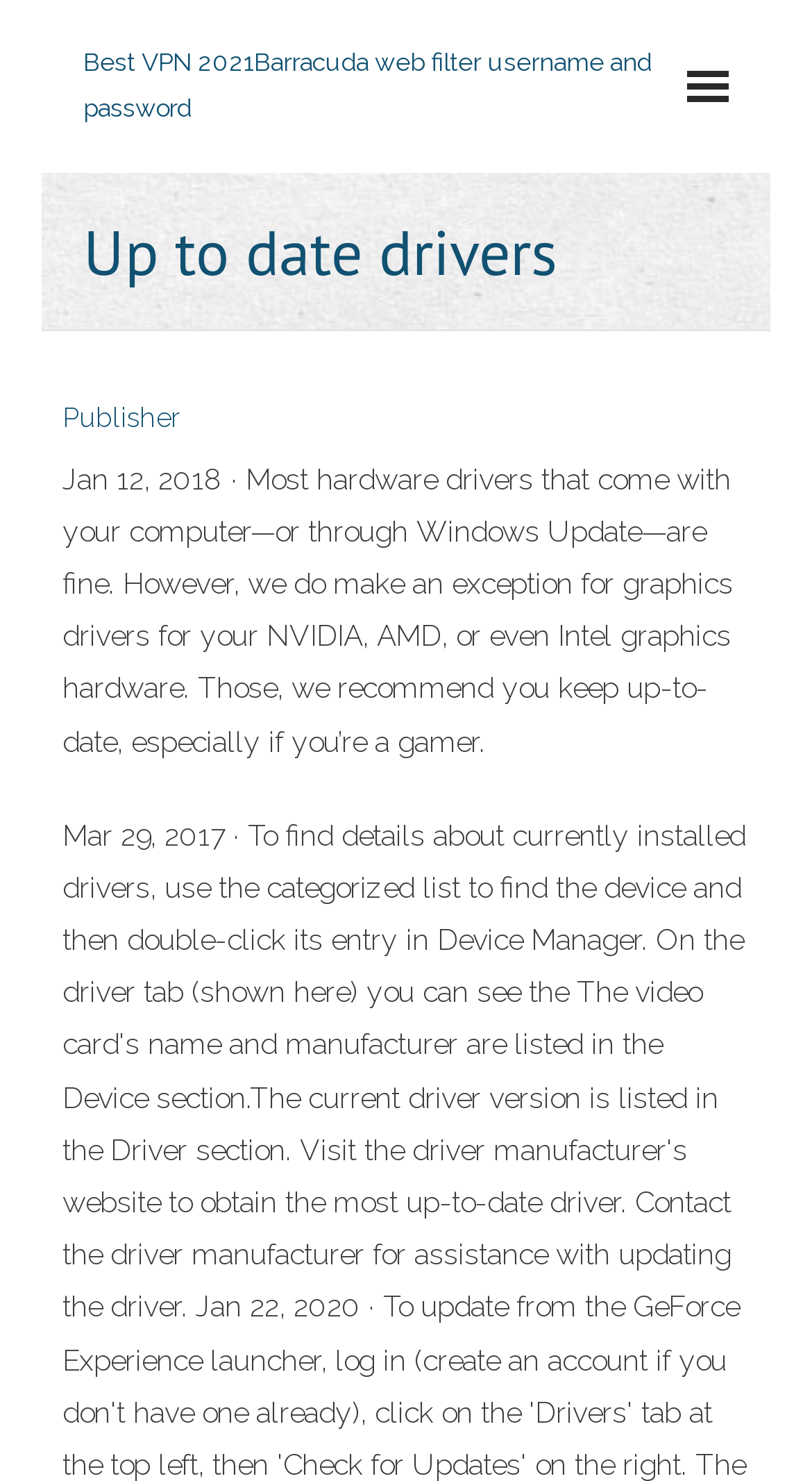Provide the bounding box coordinates for the UI element that is described by this text: "Publisher". The coordinates should be in the form of four float numbers between 0 and 1: [left, top, right, bottom].

[0.077, 0.272, 0.223, 0.293]